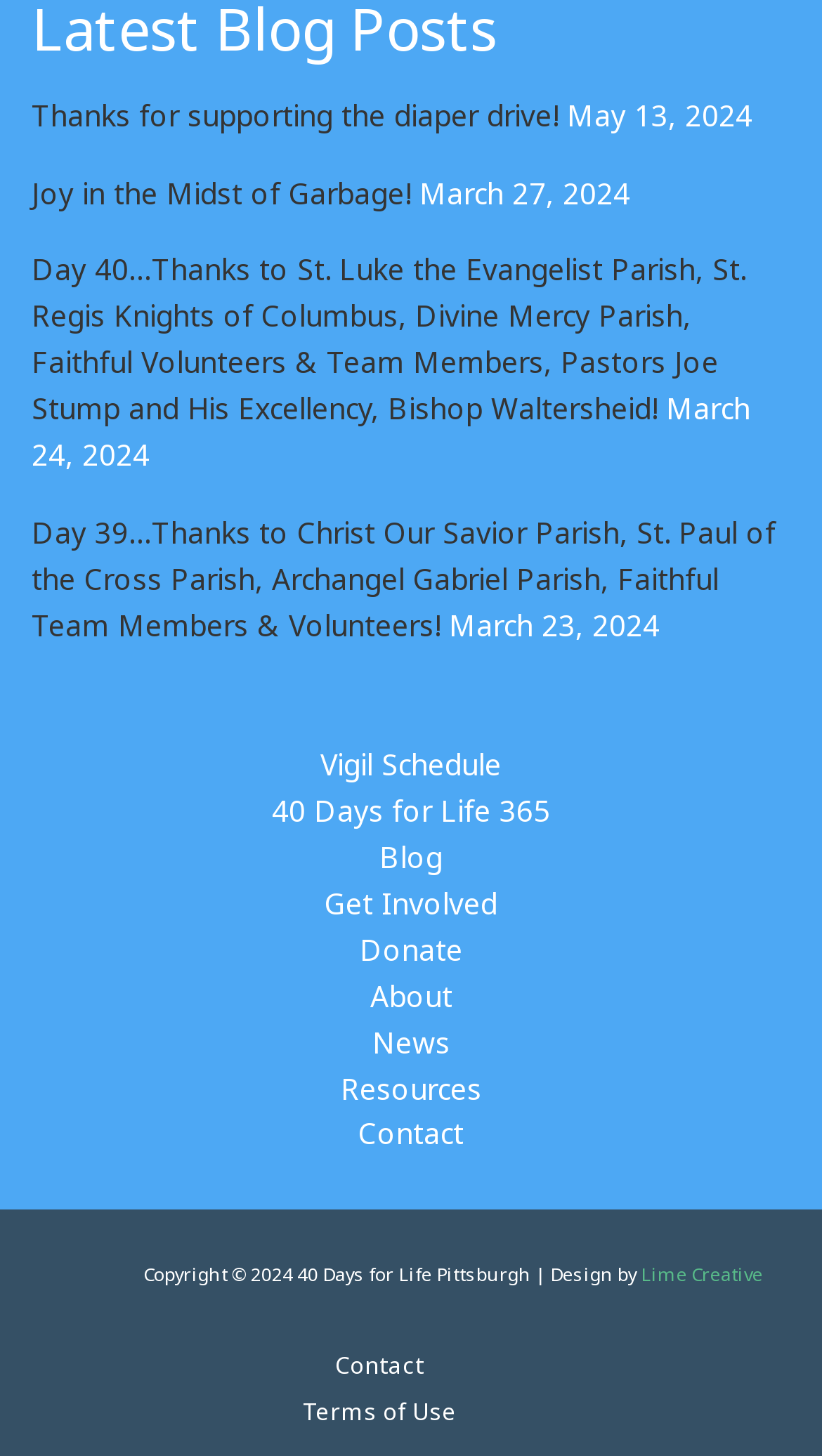Refer to the image and provide an in-depth answer to the question:
What is the topic of the latest blog posts?

Based on the navigation element 'Latest Blog Posts' and the links underneath it, such as 'Thanks for supporting the diaper drive!' and 'Joy in the Midst of Garbage!', it appears that the latest blog posts are related to the 40 Days for Life movement.